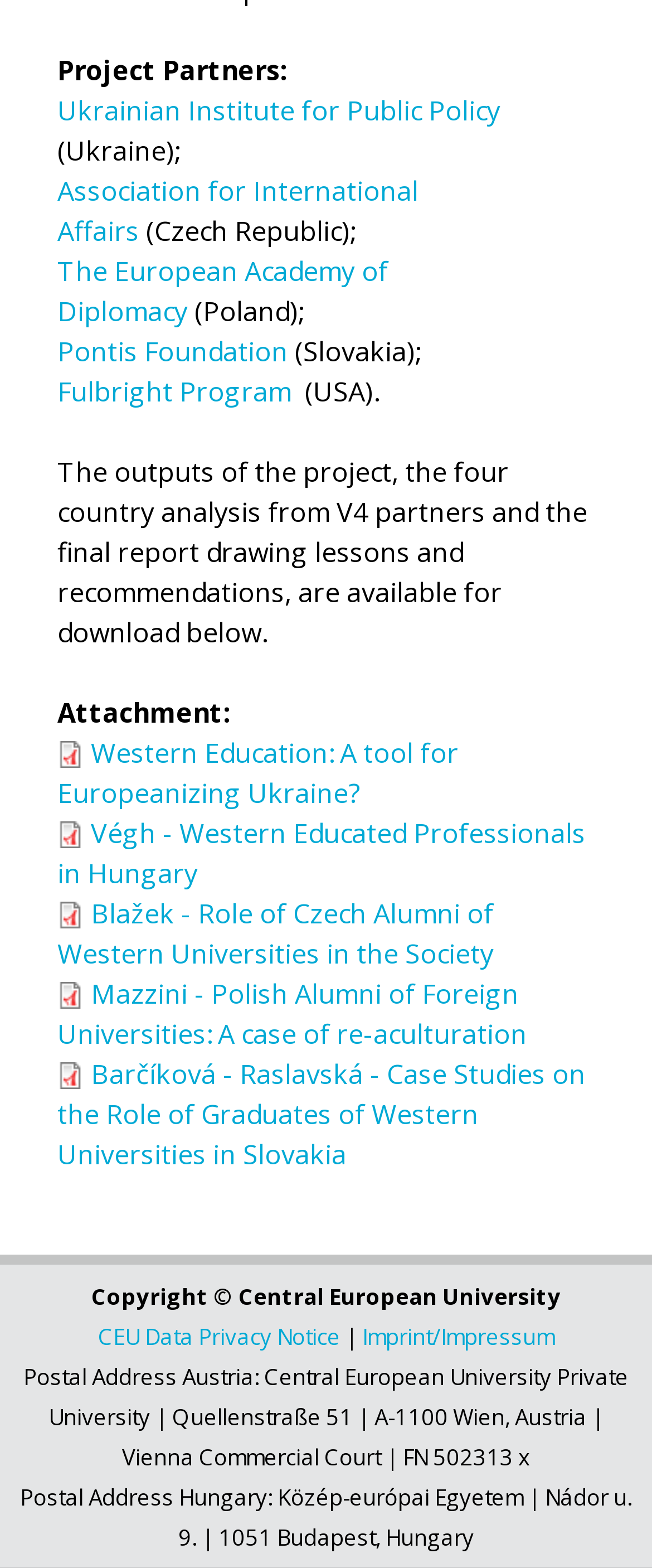Highlight the bounding box coordinates of the element you need to click to perform the following instruction: "Go to the Imprint/Impressum page."

[0.555, 0.843, 0.85, 0.862]